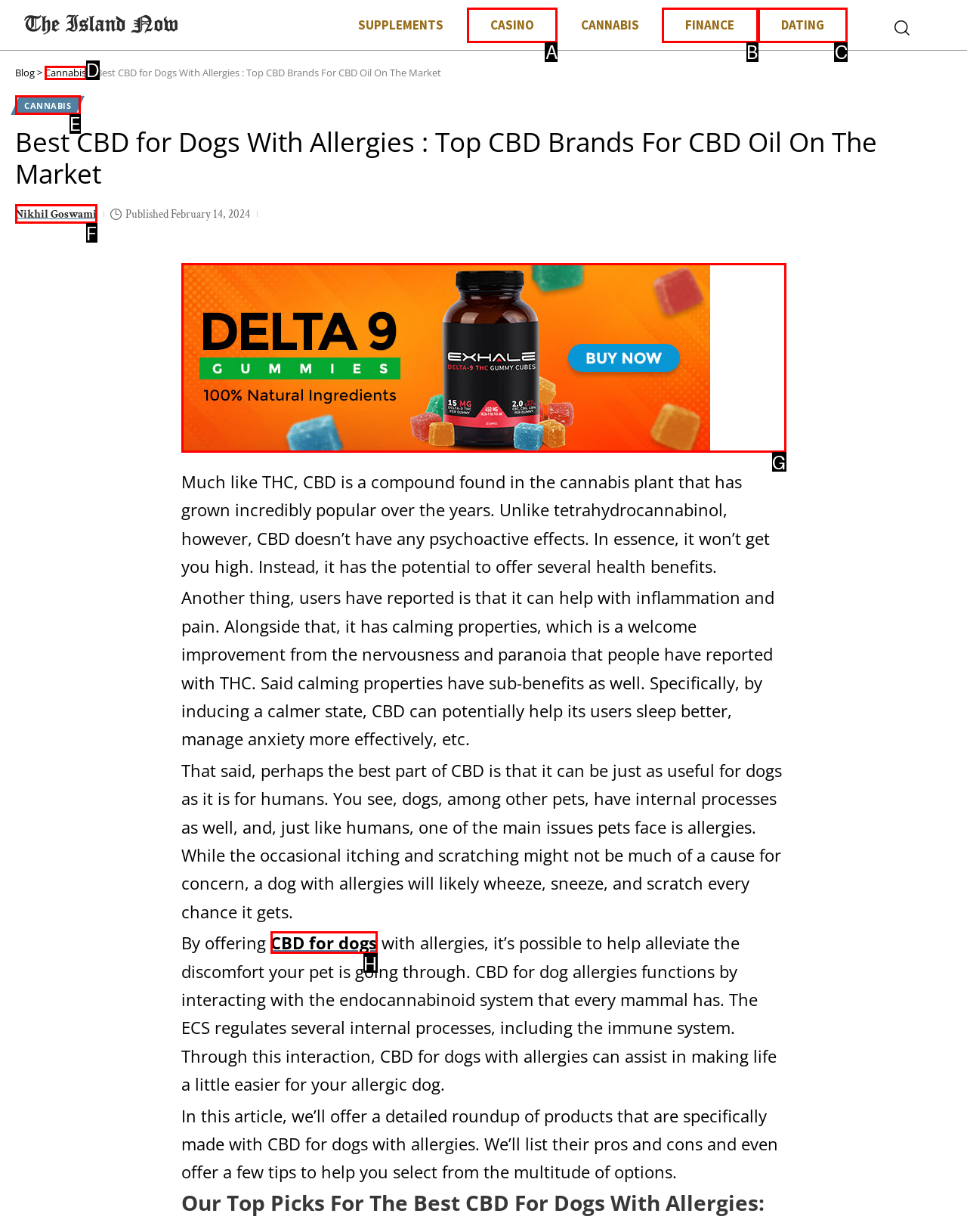Identify the correct UI element to click on to achieve the task: Click on the 'CBD for dogs' link. Provide the letter of the appropriate element directly from the available choices.

H